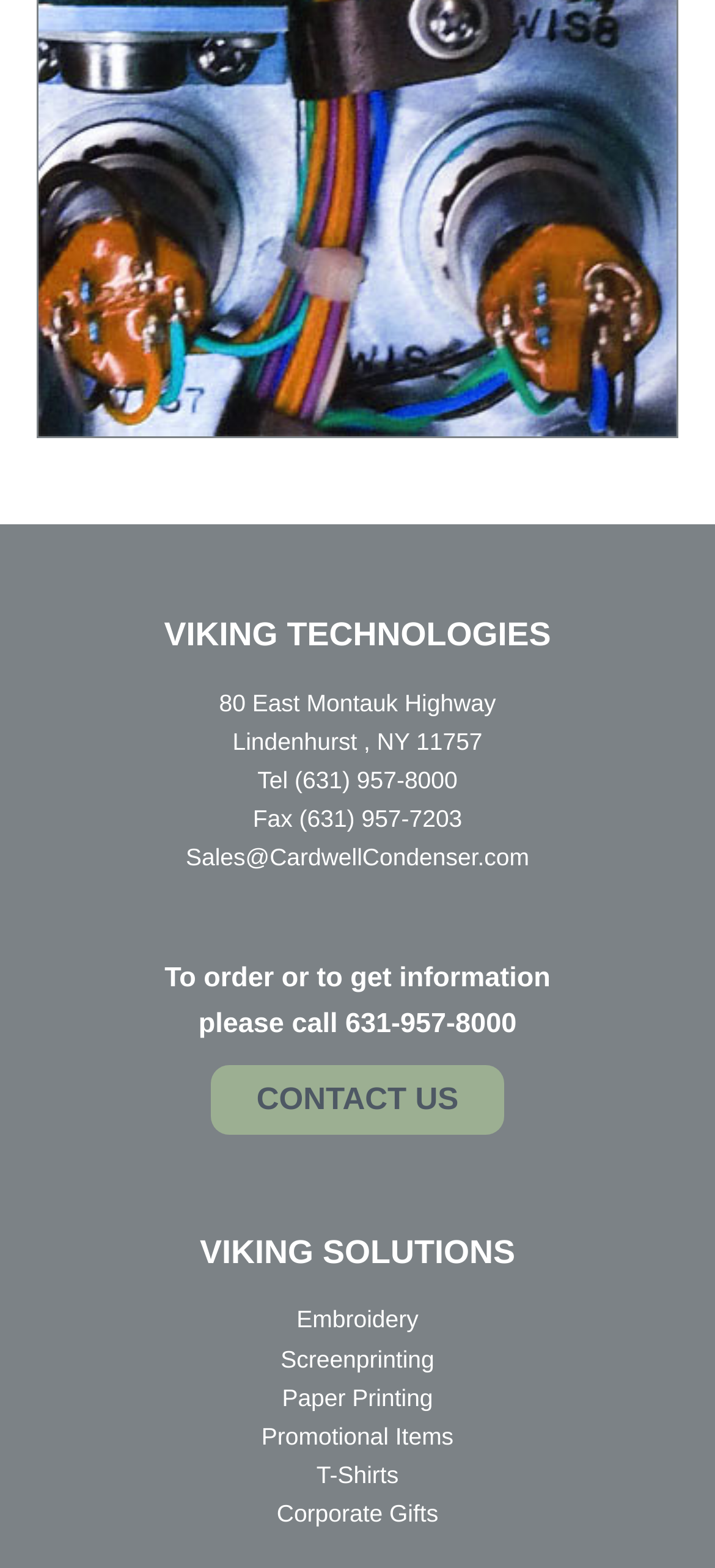How many types of printing services are offered?
Based on the screenshot, provide a one-word or short-phrase response.

3